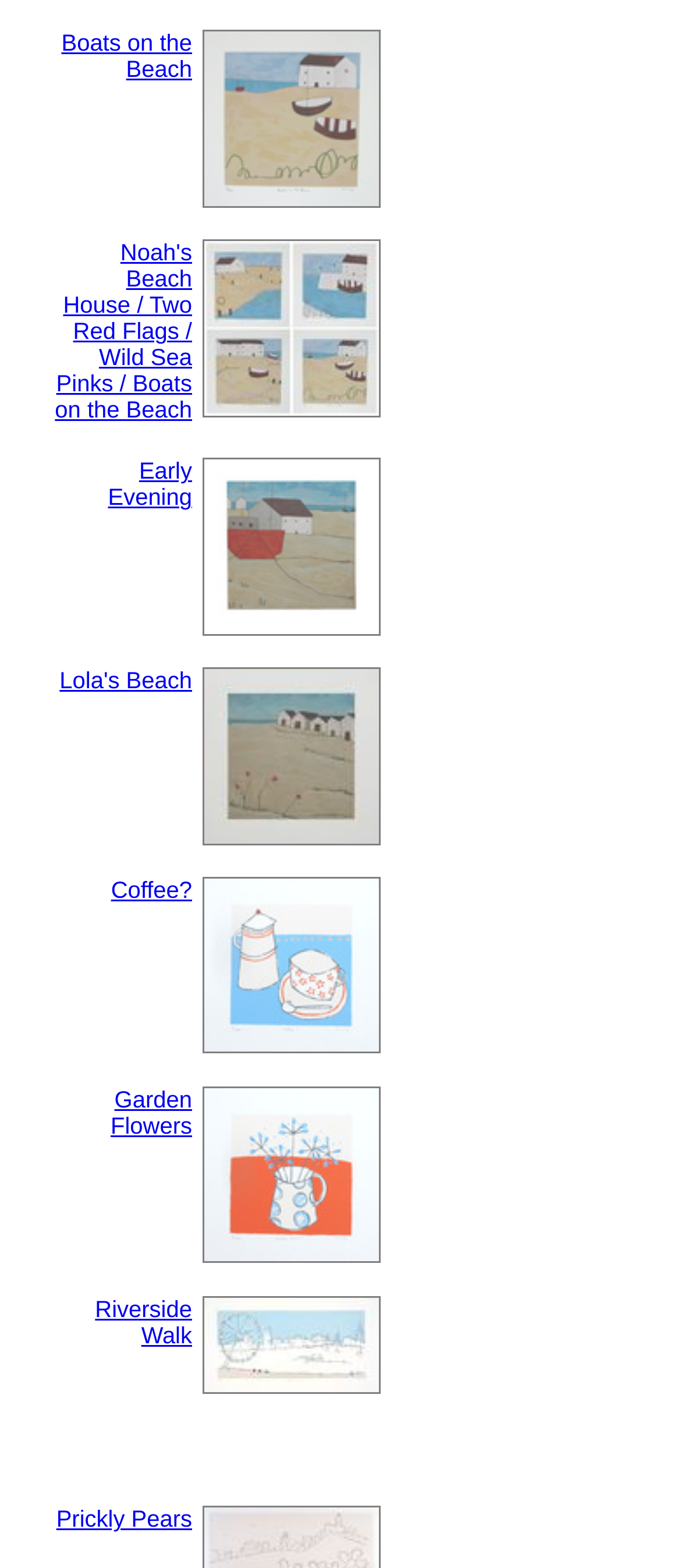Answer the question in a single word or phrase:
Are the art pieces arranged in a specific order?

Yes